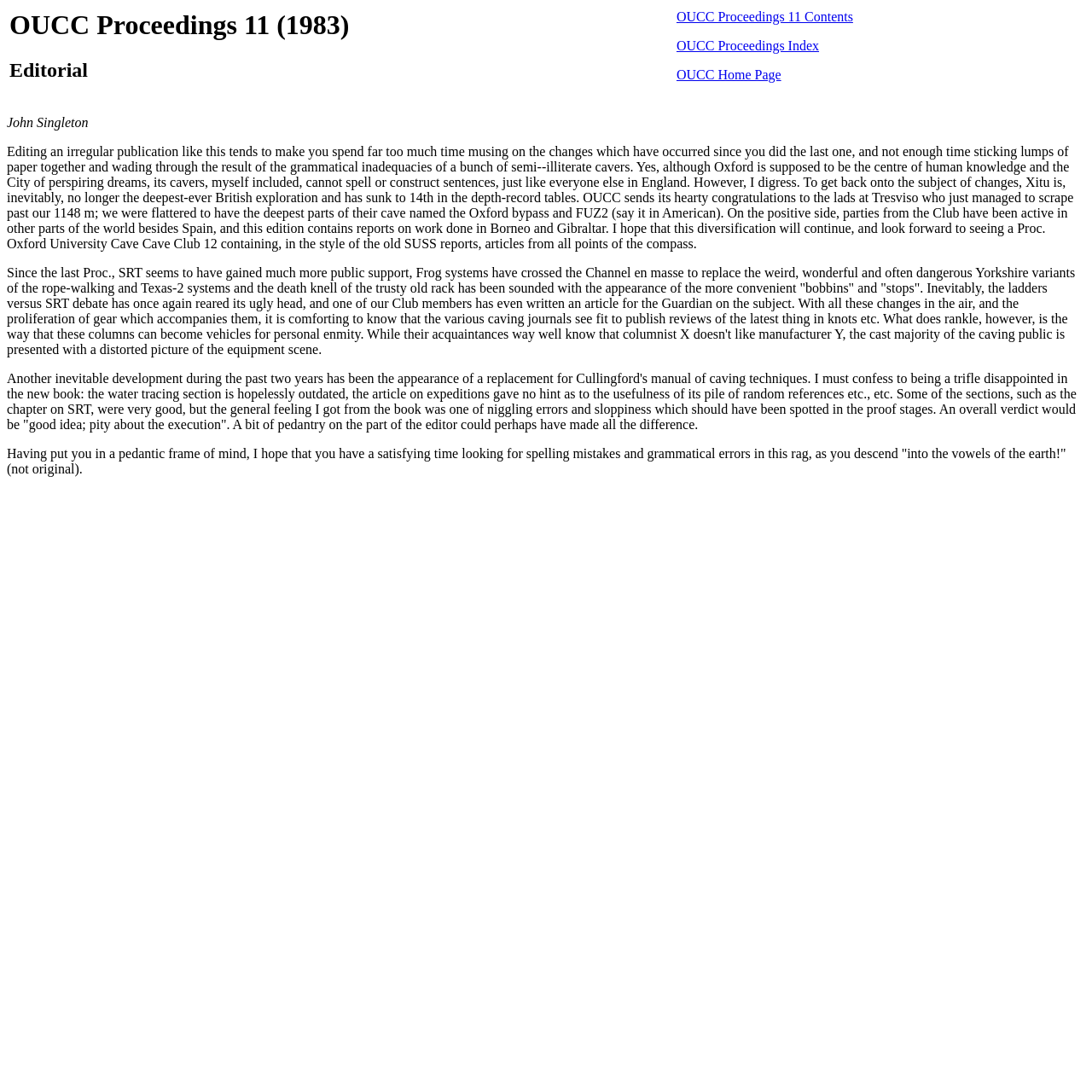How many links are there in the webpage? Examine the screenshot and reply using just one word or a brief phrase.

3